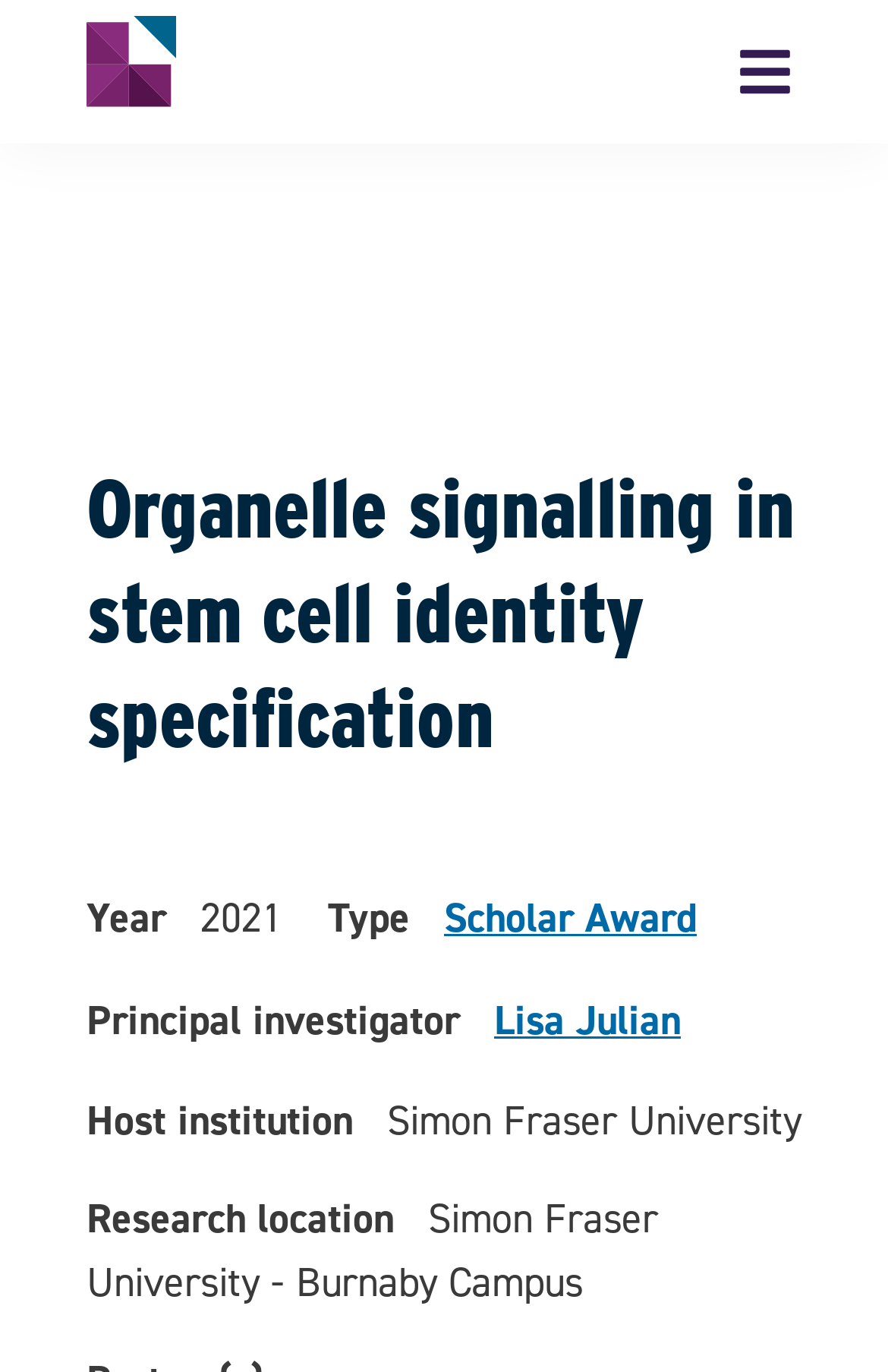Using the provided description Lisa Julian, find the bounding box coordinates for the UI element. Provide the coordinates in (top-left x, top-left y, bottom-right x, bottom-right y) format, ensuring all values are between 0 and 1.

[0.556, 0.724, 0.767, 0.764]